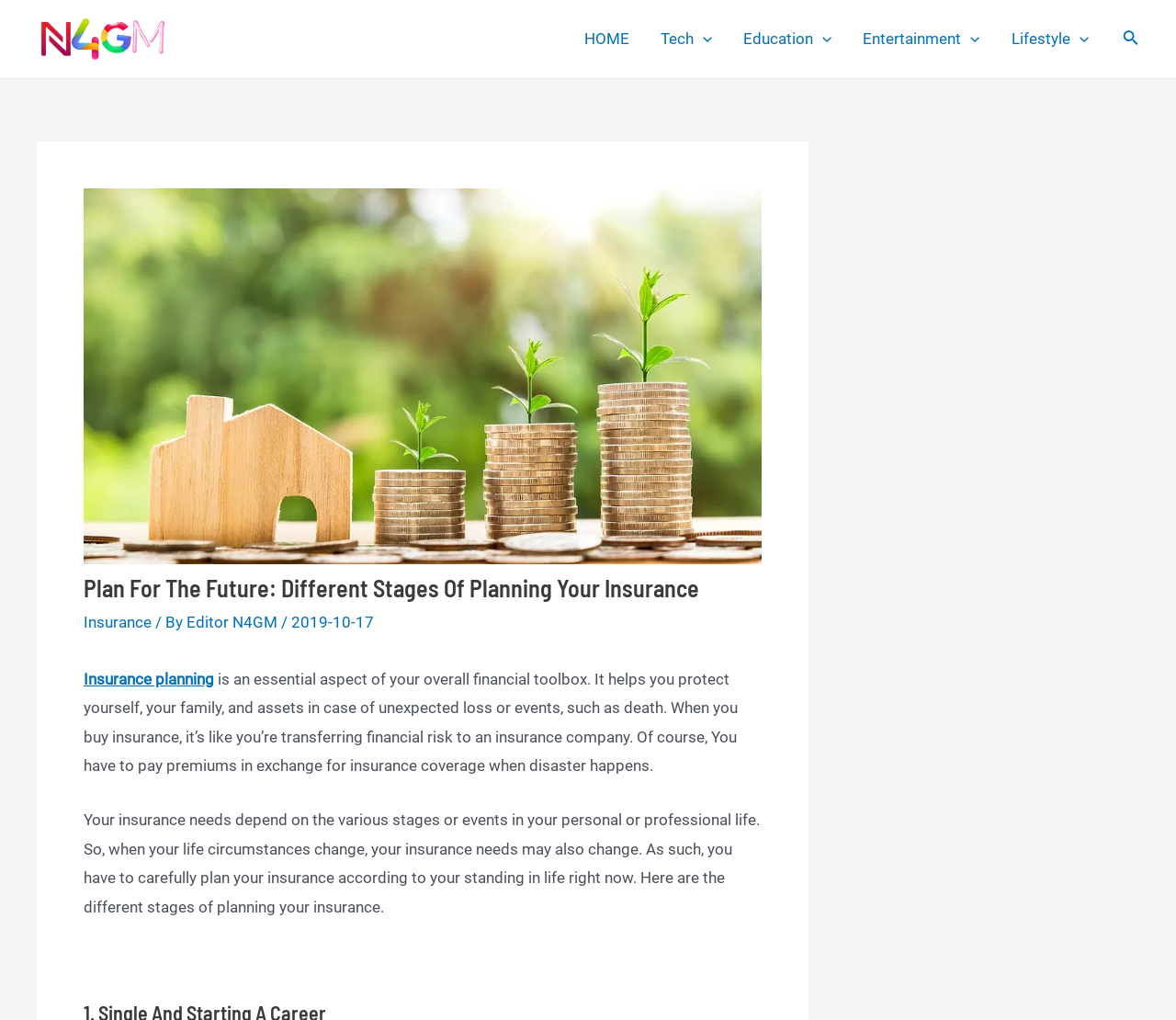Provide your answer in a single word or phrase: 
What is the author of the article?

Editor N4GM